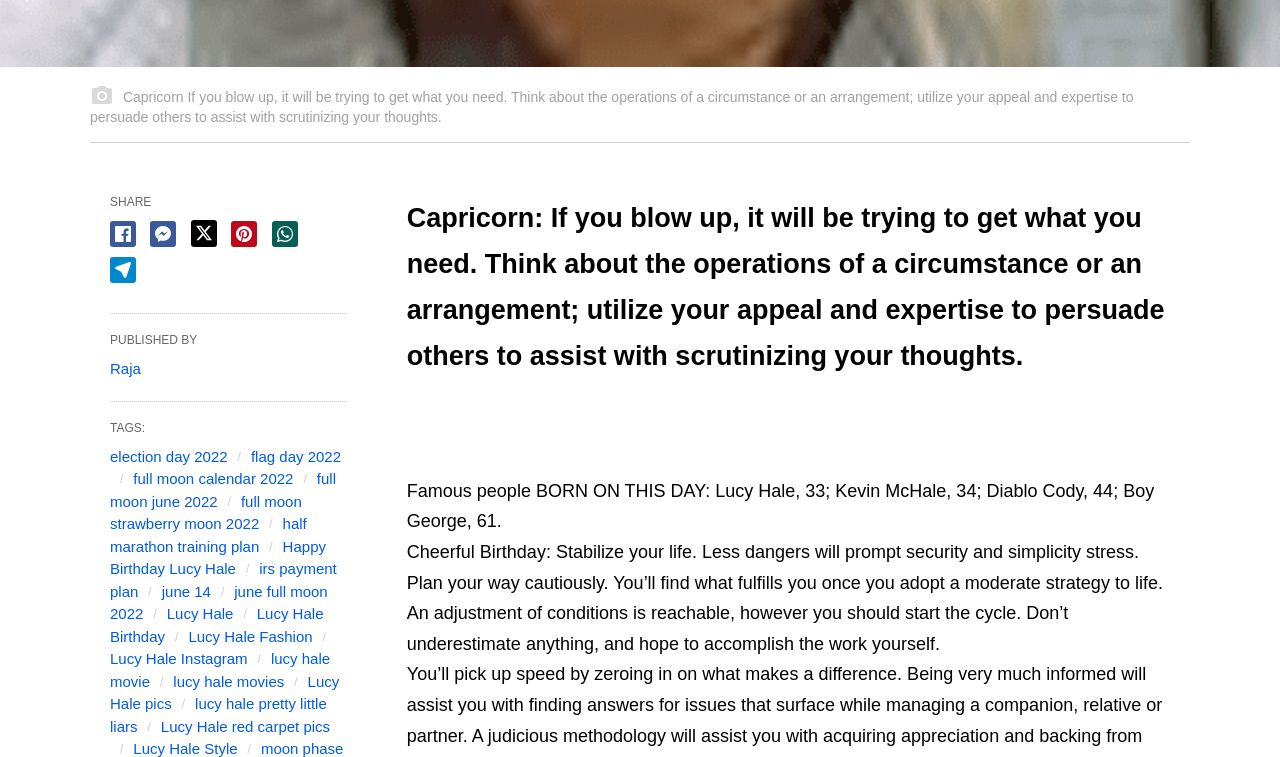Determine the coordinates of the bounding box for the clickable area needed to execute this instruction: "Click on the 'WINDOWS' link".

None